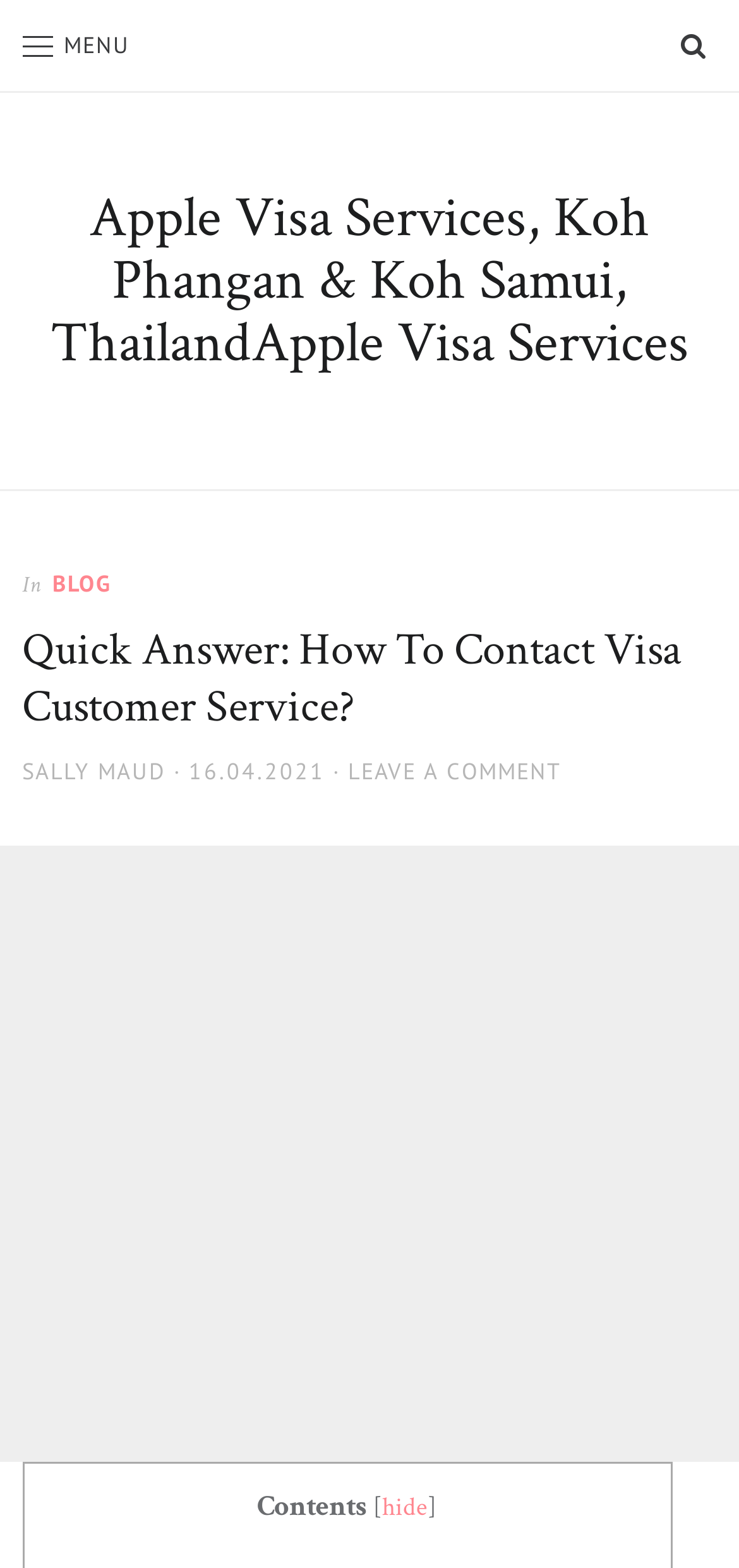Determine the bounding box coordinates for the area that needs to be clicked to fulfill this task: "Visit the blog". The coordinates must be given as four float numbers between 0 and 1, i.e., [left, top, right, bottom].

[0.071, 0.363, 0.15, 0.381]